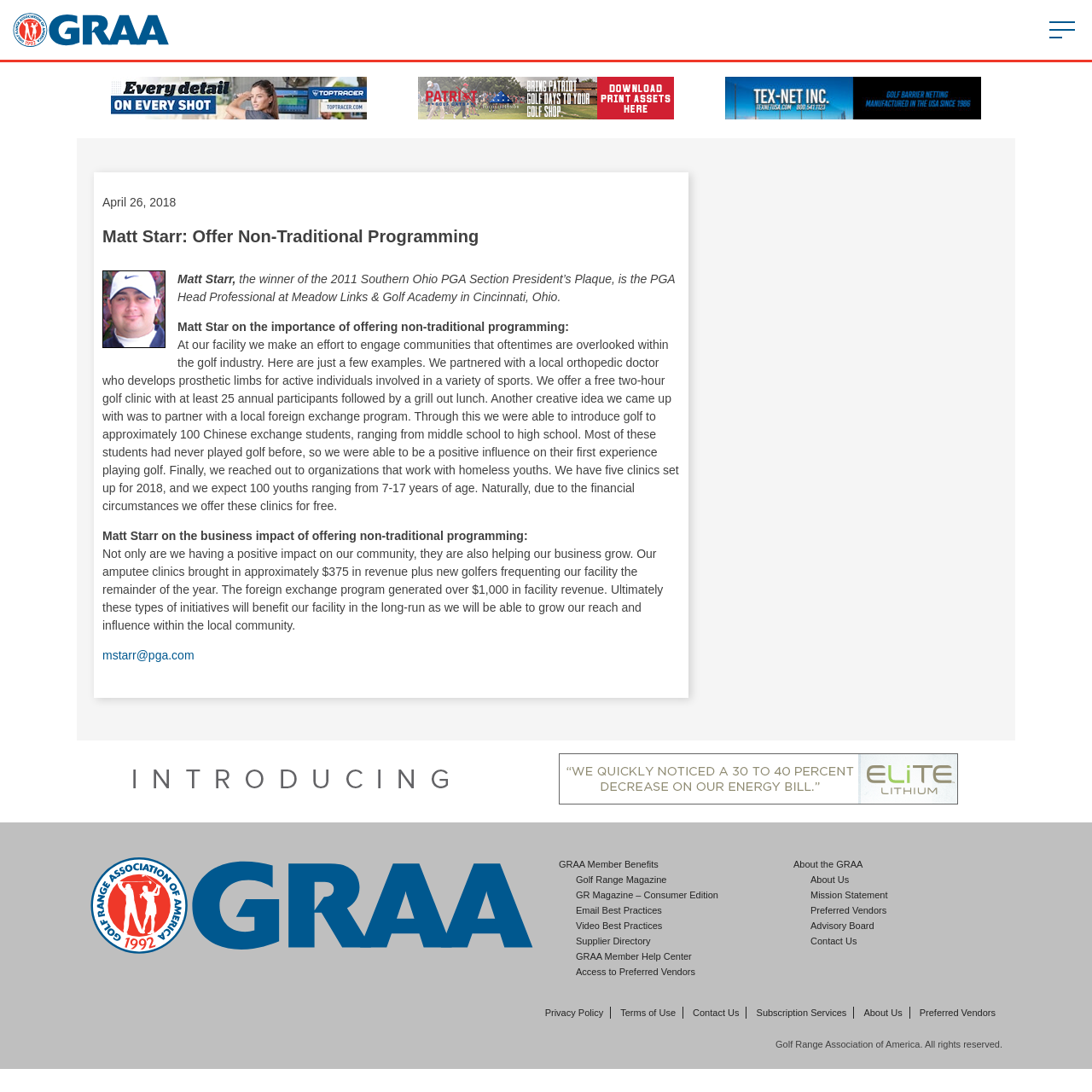Using the information in the image, give a comprehensive answer to the question: 
What is the purpose of the golf clinic?

According to the webpage, Matt Starr offers non-traditional programming, including a free two-hour golf clinic, to engage communities that are often overlooked within the golf industry, such as amputees, foreign exchange students, and homeless youths.